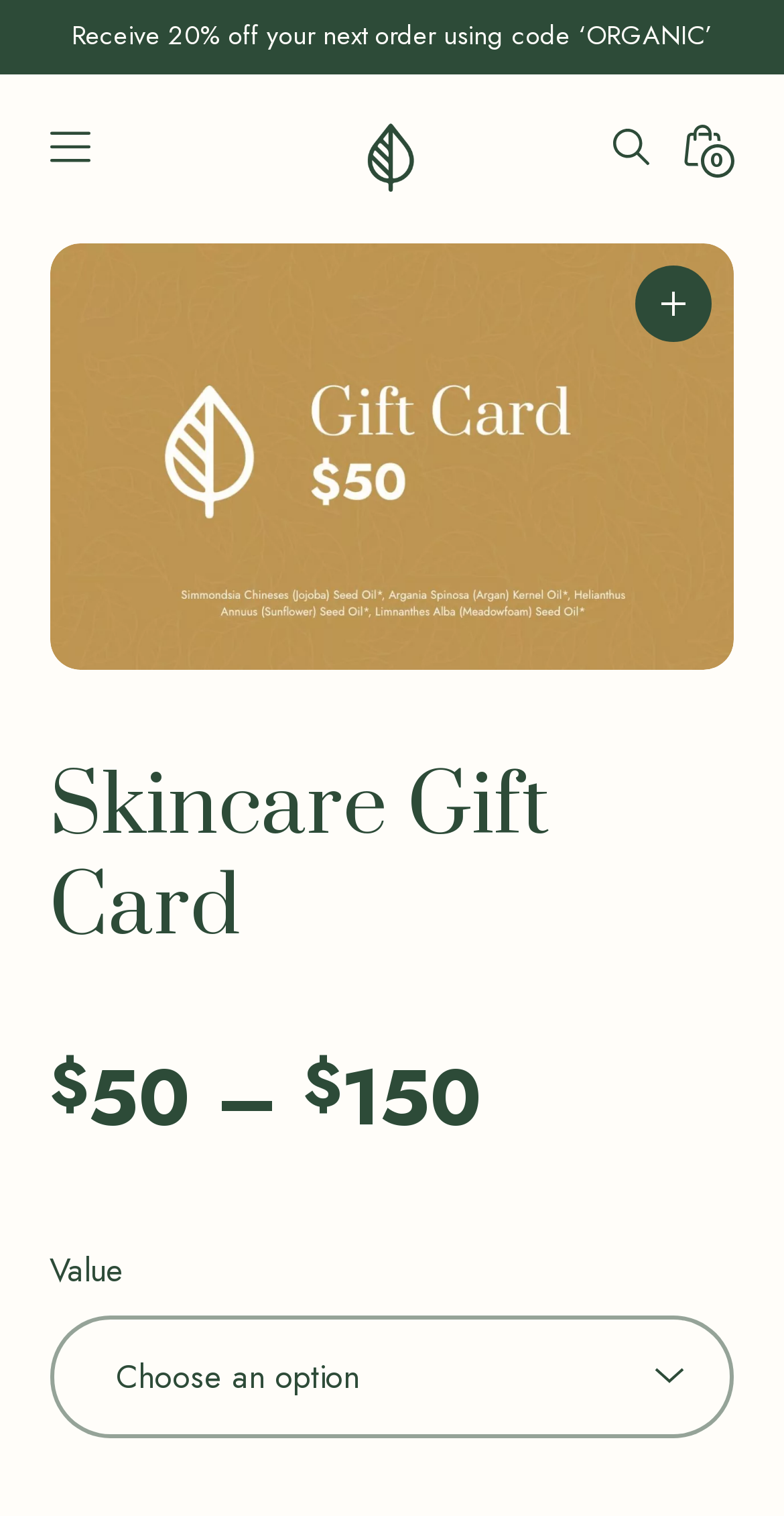Based on the element description, predict the bounding box coordinates (top-left x, top-left y, bottom-right x, bottom-right y) for the UI element in the screenshot: #11: Evanescent structures

None